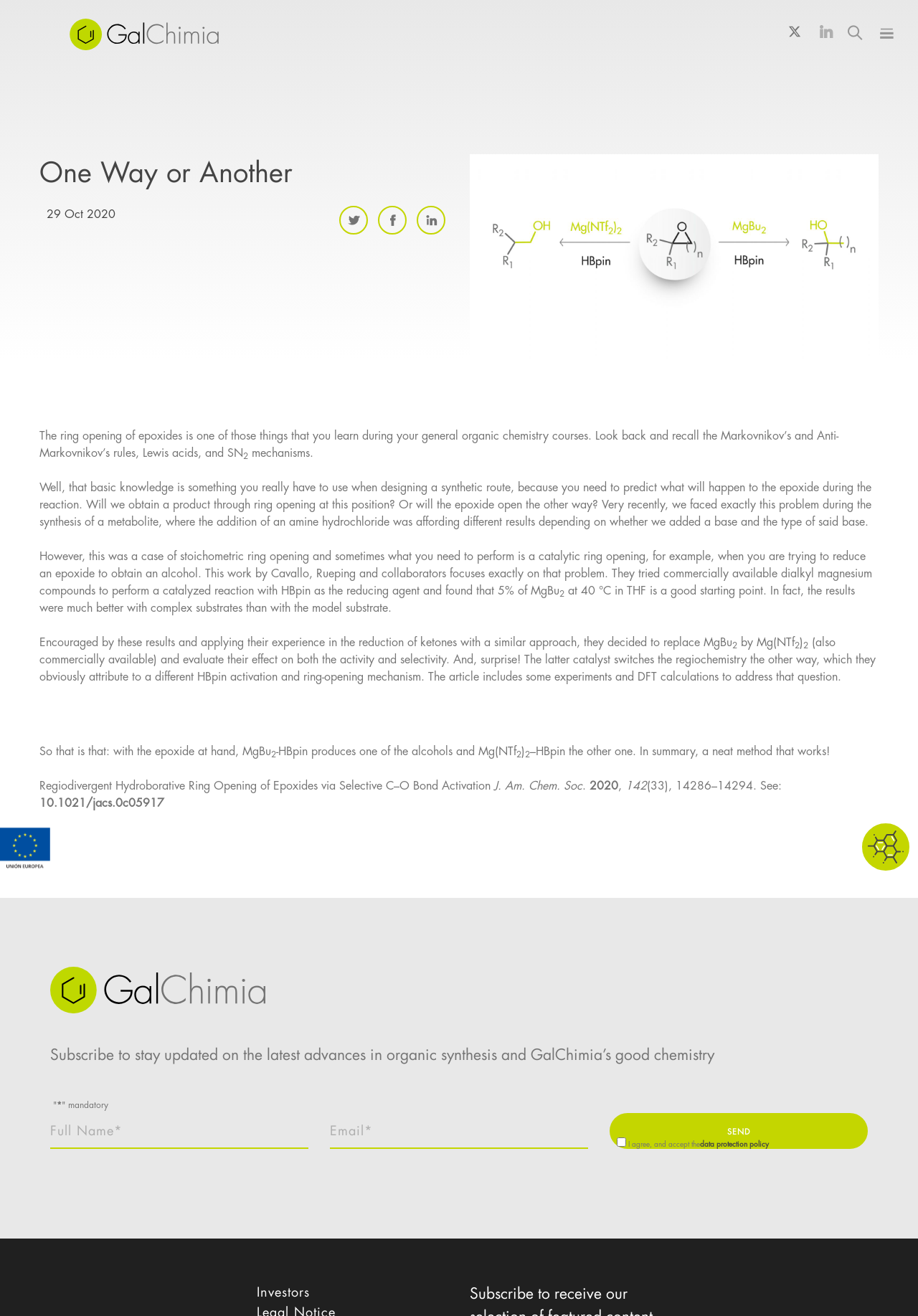What is the purpose of the form at the bottom of the webpage?
Based on the image, answer the question in a detailed manner.

The form at the bottom of the webpage is labeled as 'Subscribe to stay updated on the latest advances in organic synthesis and GalChimia’s good chemistry', indicating that its purpose is to allow users to subscribe to updates.